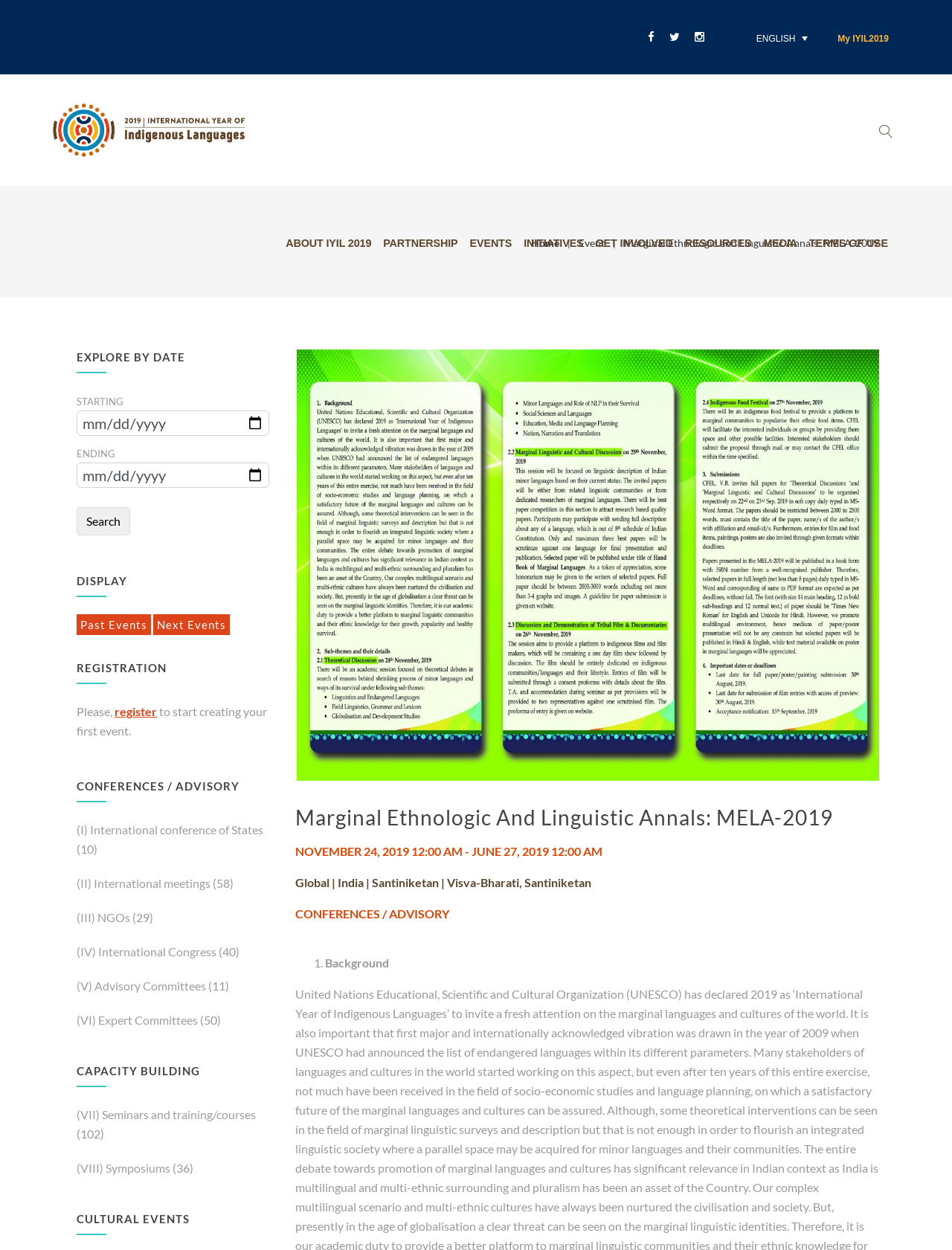Determine the bounding box coordinates of the clickable area required to perform the following instruction: "Register for the conference". The coordinates should be represented as four float numbers between 0 and 1: [left, top, right, bottom].

[0.12, 0.563, 0.165, 0.575]